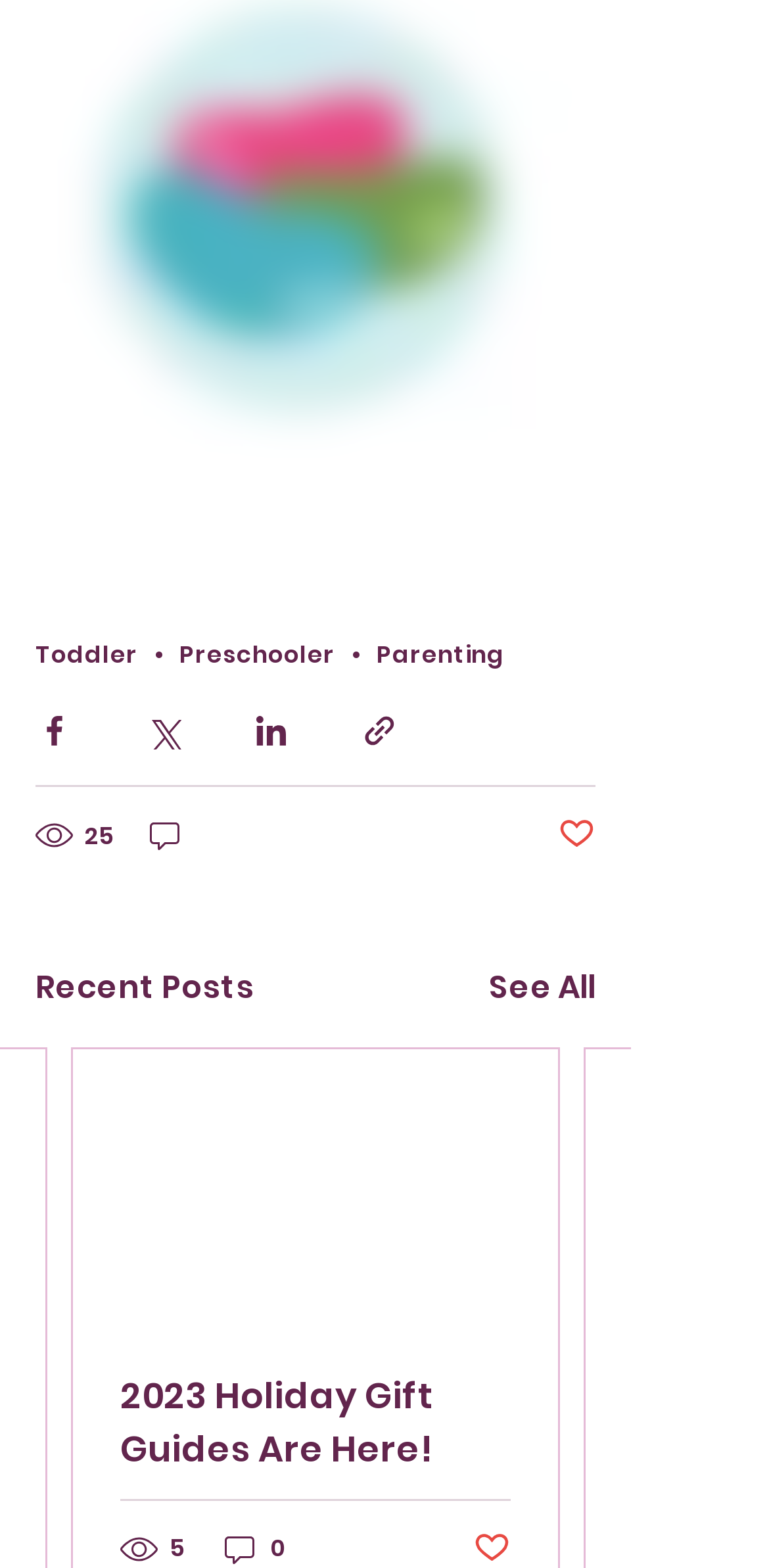Identify the coordinates of the bounding box for the element that must be clicked to accomplish the instruction: "View '2023 Holiday Gift Guides Are Here!' post".

[0.156, 0.874, 0.664, 0.941]